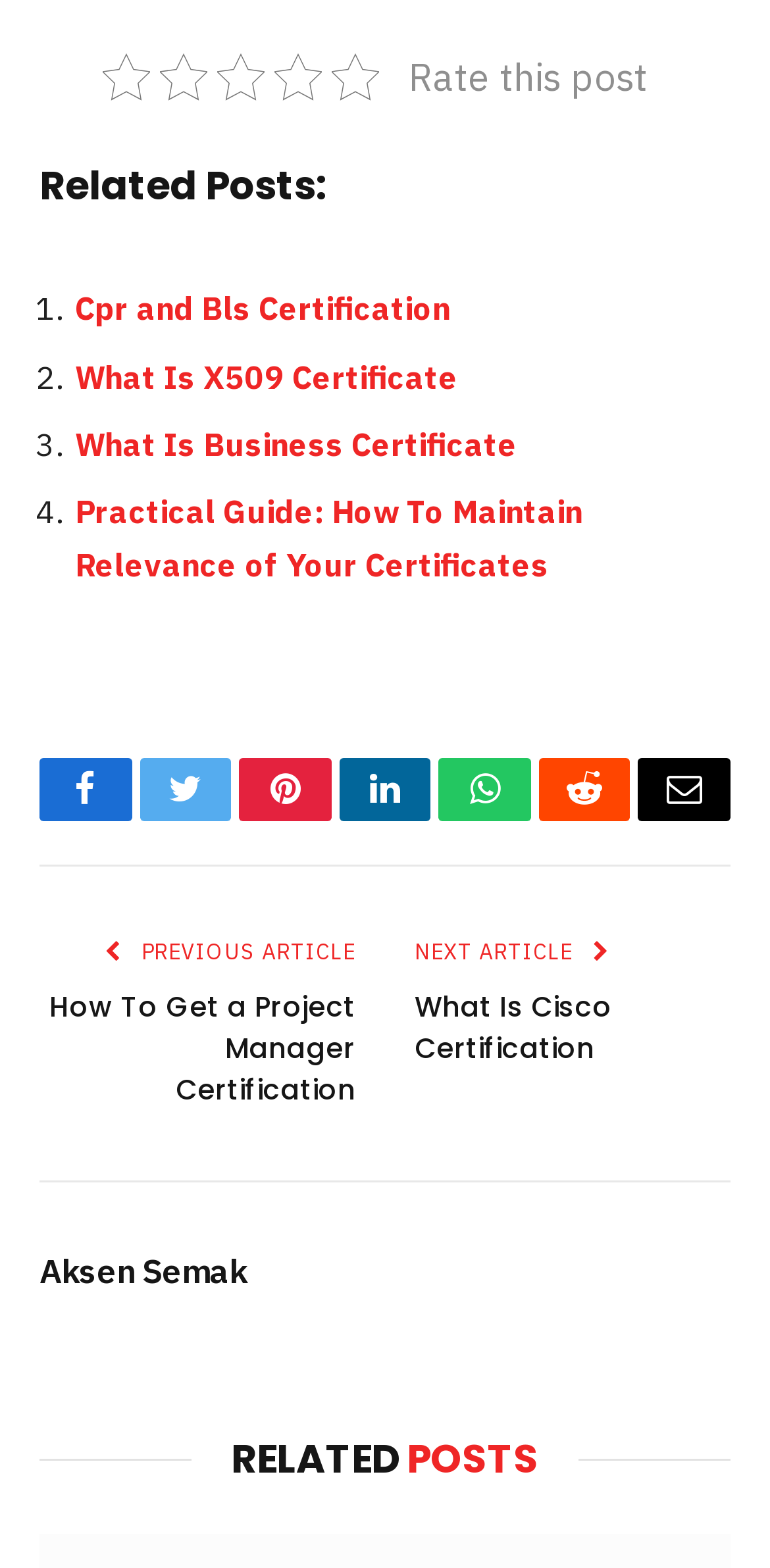Determine the bounding box coordinates of the target area to click to execute the following instruction: "Click the link to learn about Scotts-Irish."

None